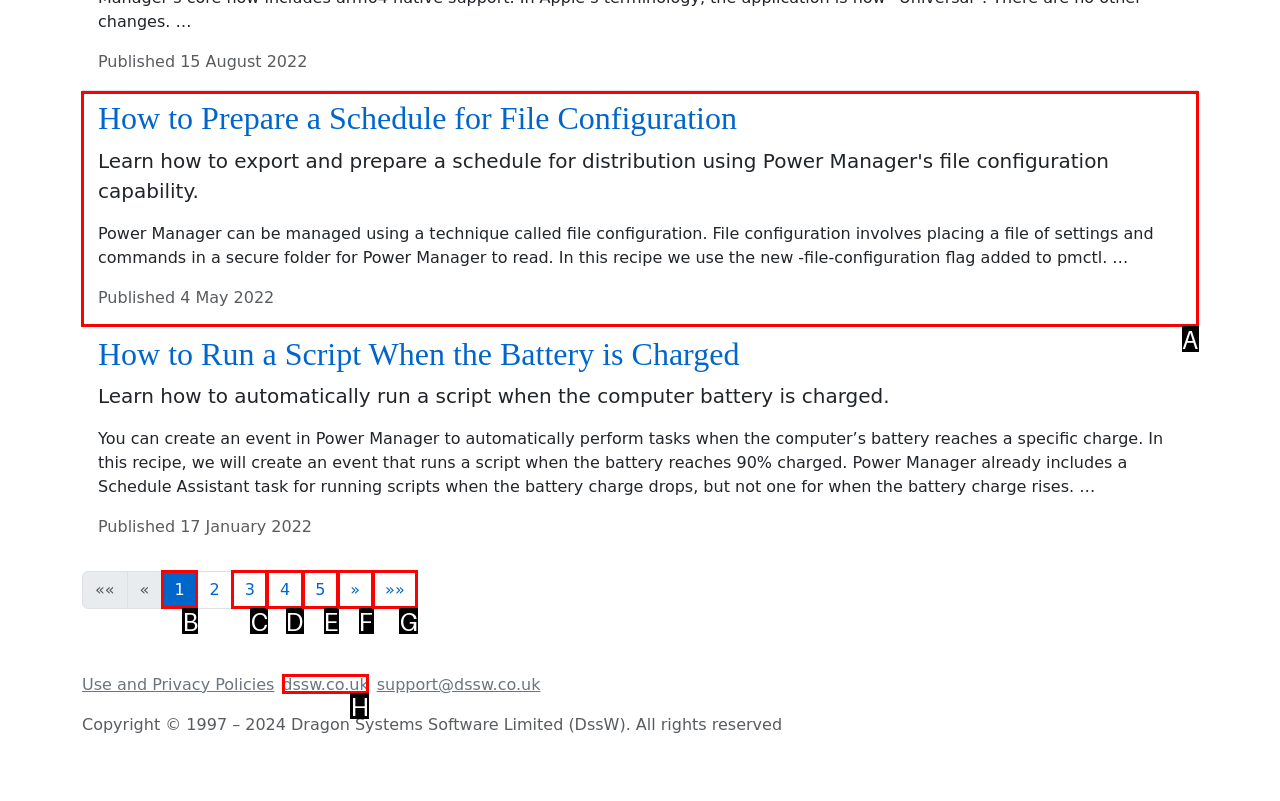Select the option I need to click to accomplish this task: View the first article
Provide the letter of the selected choice from the given options.

A